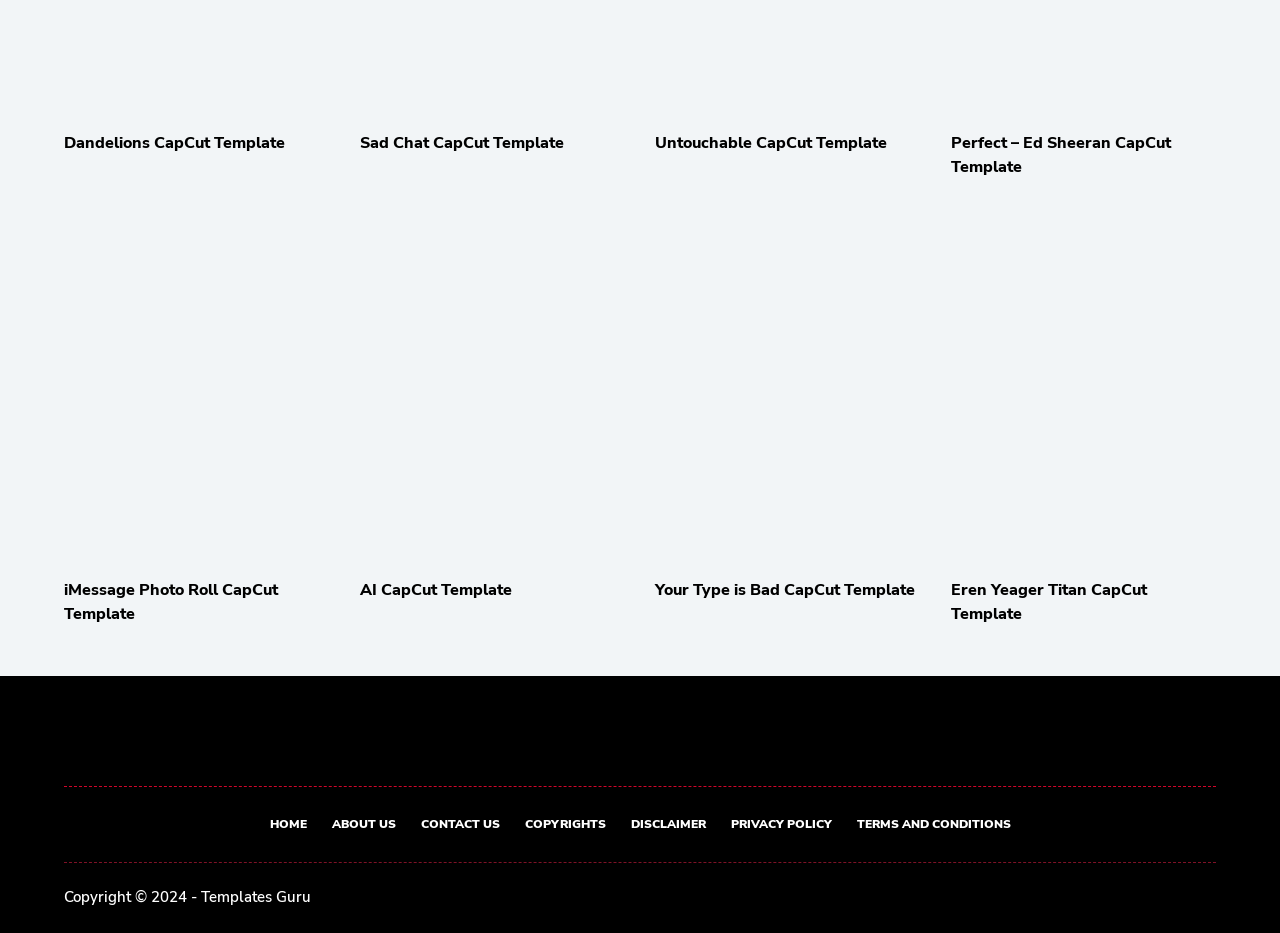Provide a brief response to the question using a single word or phrase: 
How many menu items are in the footer menu?

7